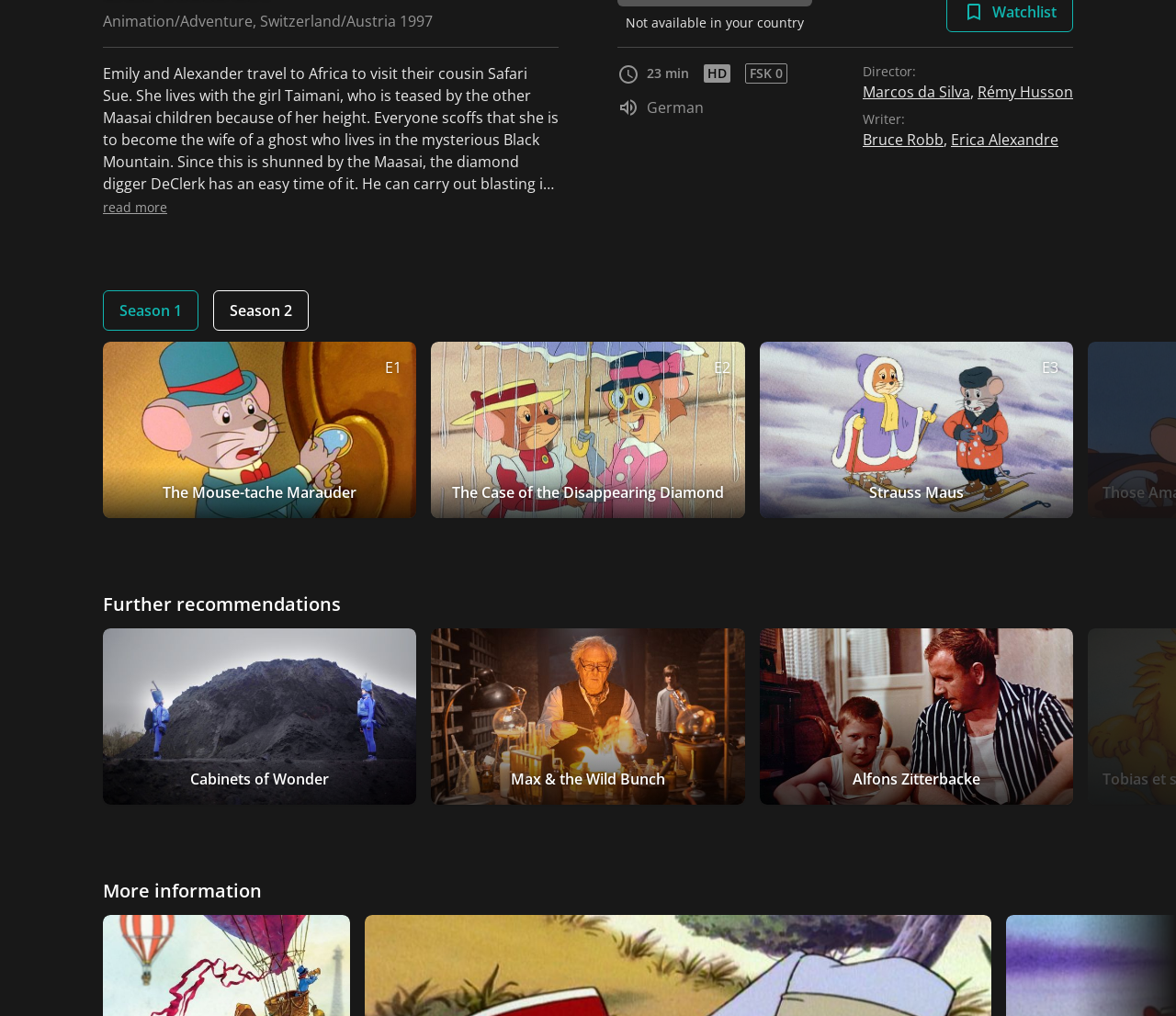From the element description parent_node: E1 aria-label="Next", predict the bounding box coordinates of the UI element. The coordinates must be specified in the format (top-left x, top-left y, bottom-right x, bottom-right y) and should be within the 0 to 1 range.

[0.912, 0.336, 1.0, 0.51]